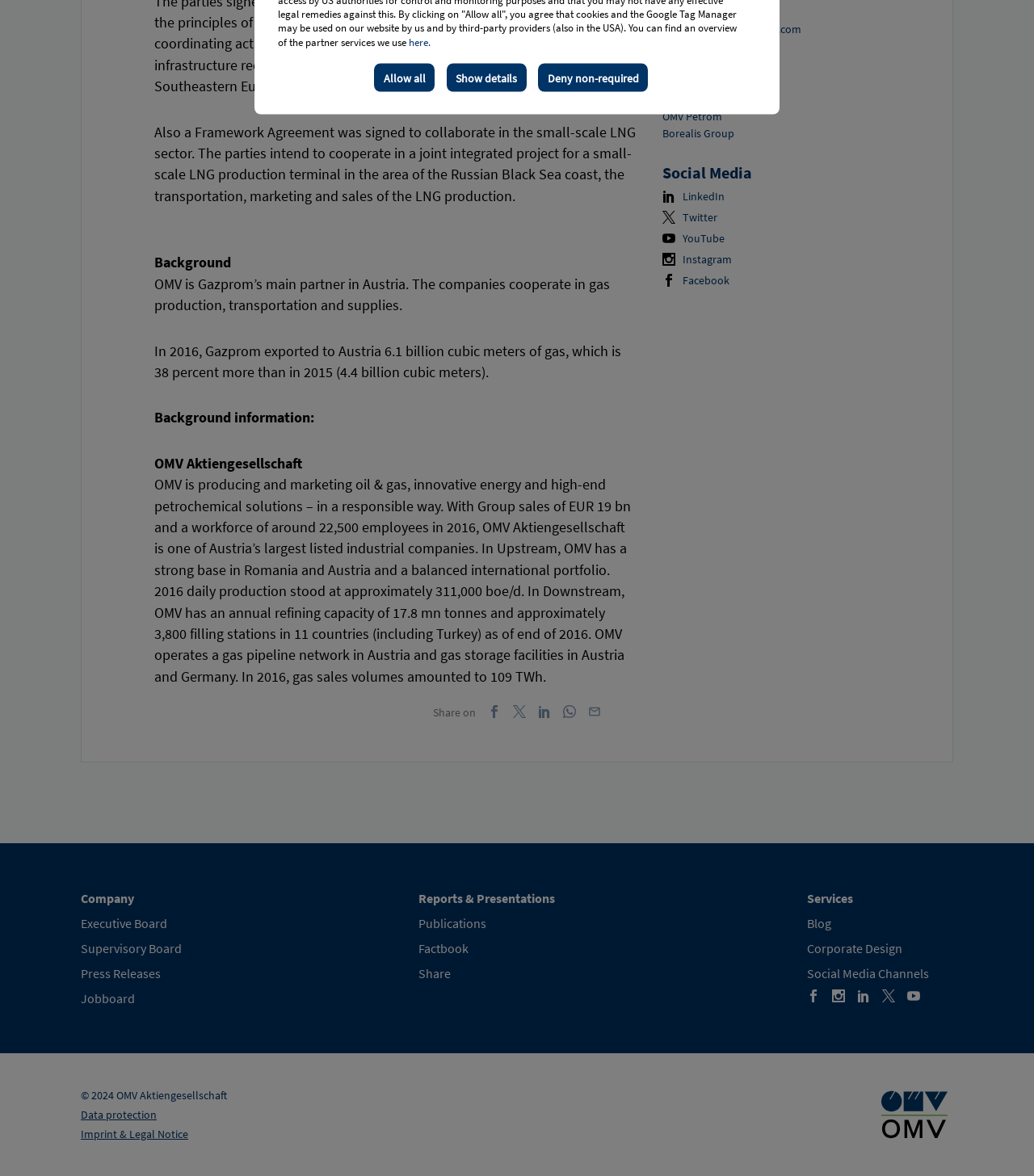Identify the bounding box of the UI element described as follows: "Jobboard". Provide the coordinates as four float numbers in the range of 0 to 1 [left, top, right, bottom].

[0.078, 0.842, 0.13, 0.856]